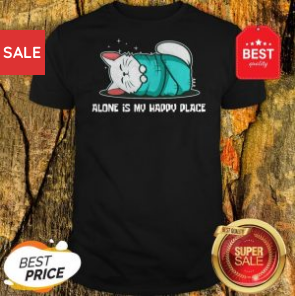What is the position of the cat in the graphic?
Provide a well-explained and detailed answer to the question.

The caption describes the cartoon graphic of a 'resting cat curled up in a cozy position', which implies the position of the cat in the graphic.